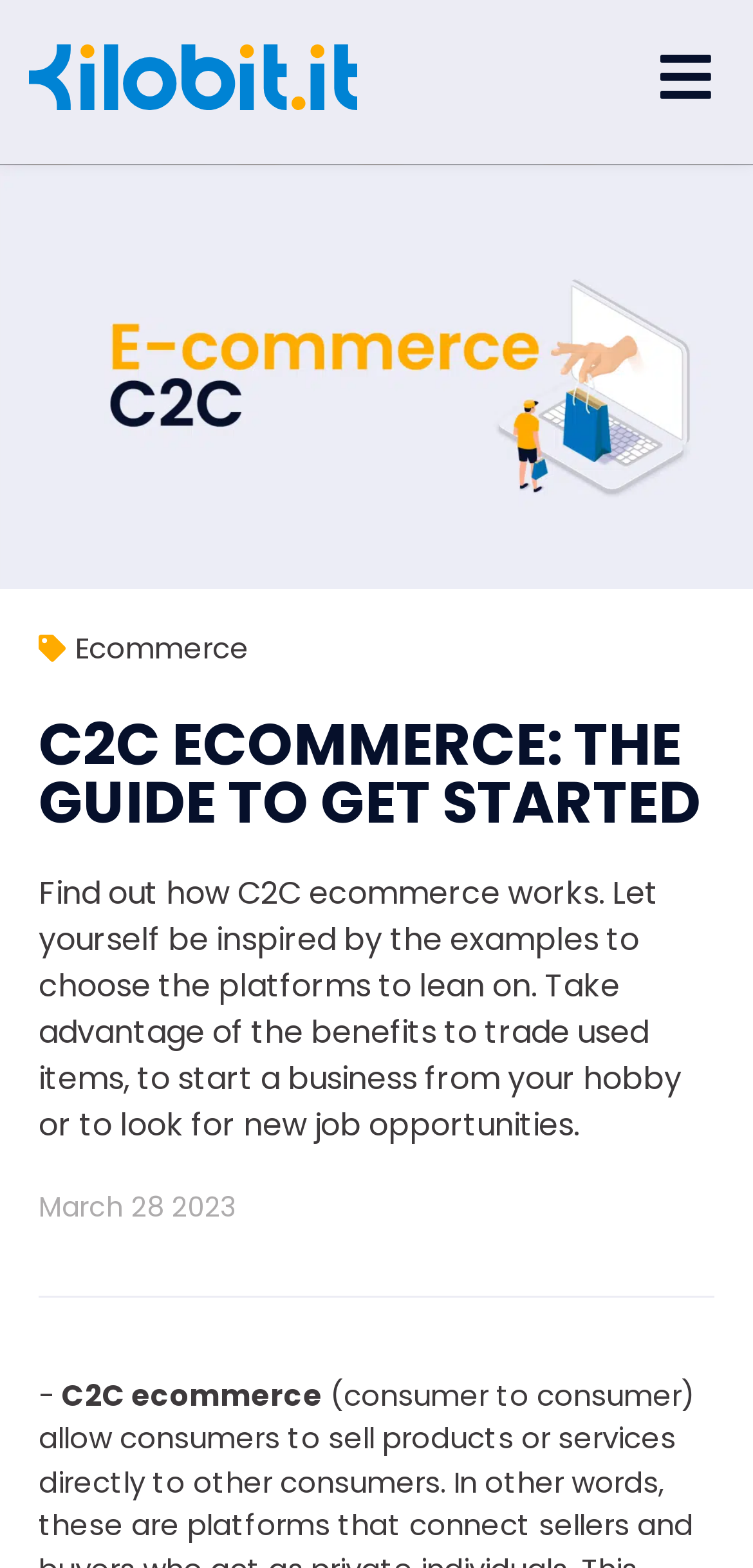Use a single word or phrase to answer the question:
What is the main topic of this webpage?

C2C ecommerce